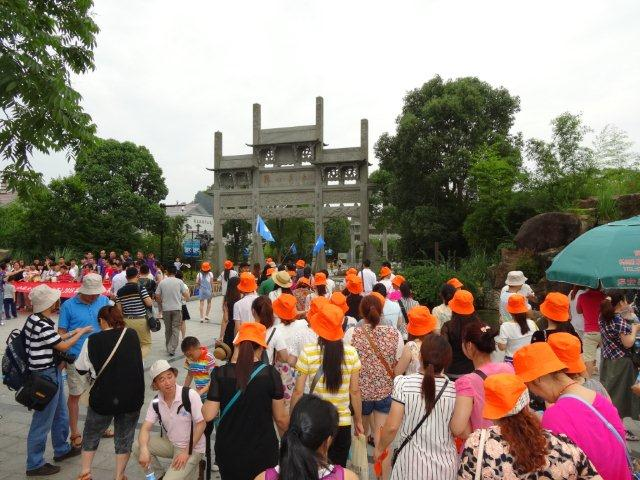Offer an in-depth description of the image shown.

The image captures a vibrant scene in a bustling outdoor area, likely a tourist spot or park, filled with groups of people wearing bright orange hats. In the foreground, a diverse crowd of individuals is gathered, some with bags slung over their shoulders, as they walk toward a large stone archway that serves as a notable feature in the background. Flanking the archway are lush green trees, enhancing the lively atmosphere of the location. To the right, a few attendees are seen under a shaded umbrella, suggesting that the day may be warm. A colorful group of visitors is visible to the left, indicating a festive or guided tour experience. The archway itself seems to hold historical or cultural significance, drawing the attention of the crowd as they approach.